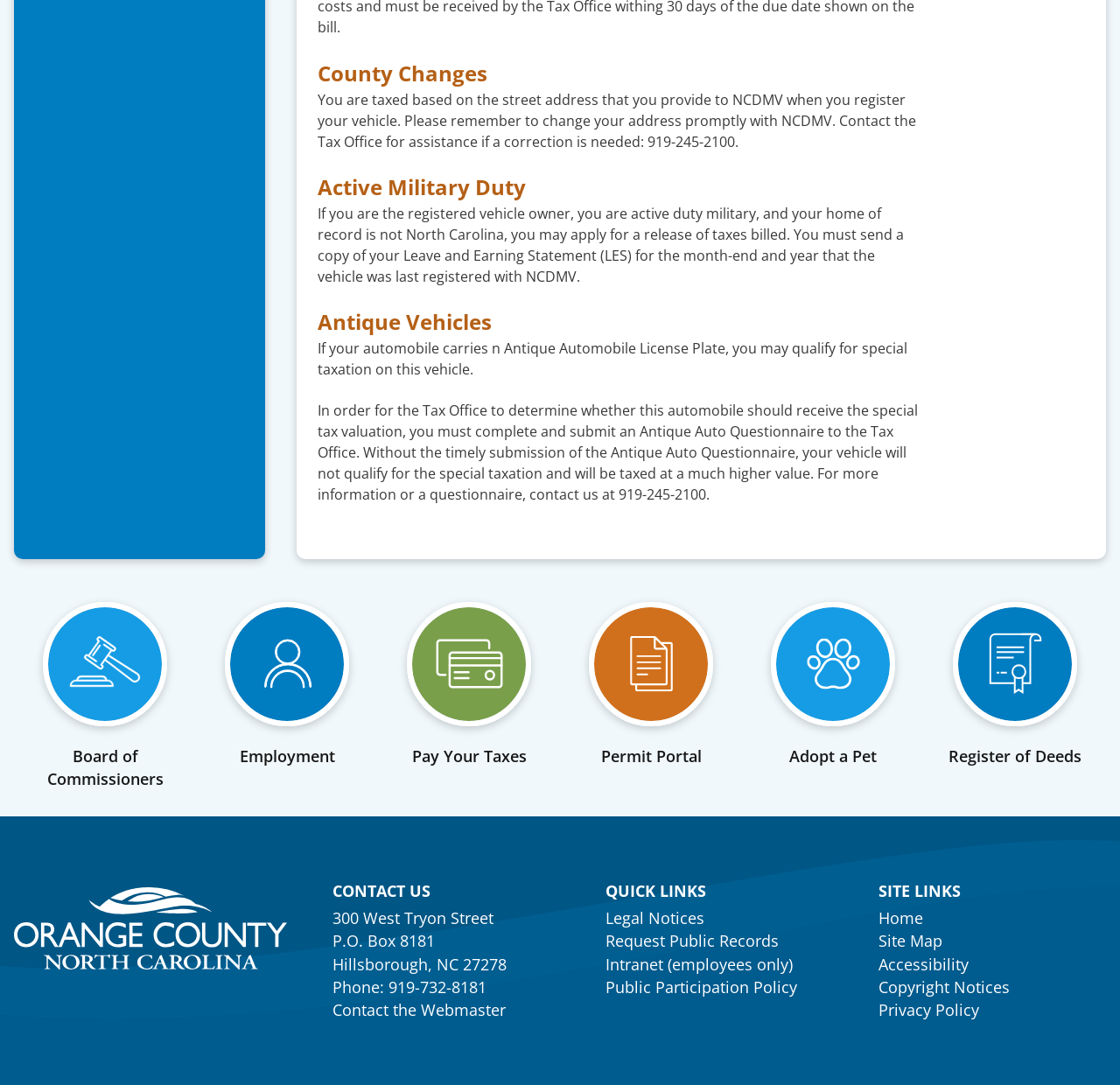What is the phone number to contact the Tax Office?
Look at the image and respond with a one-word or short phrase answer.

919-245-2100